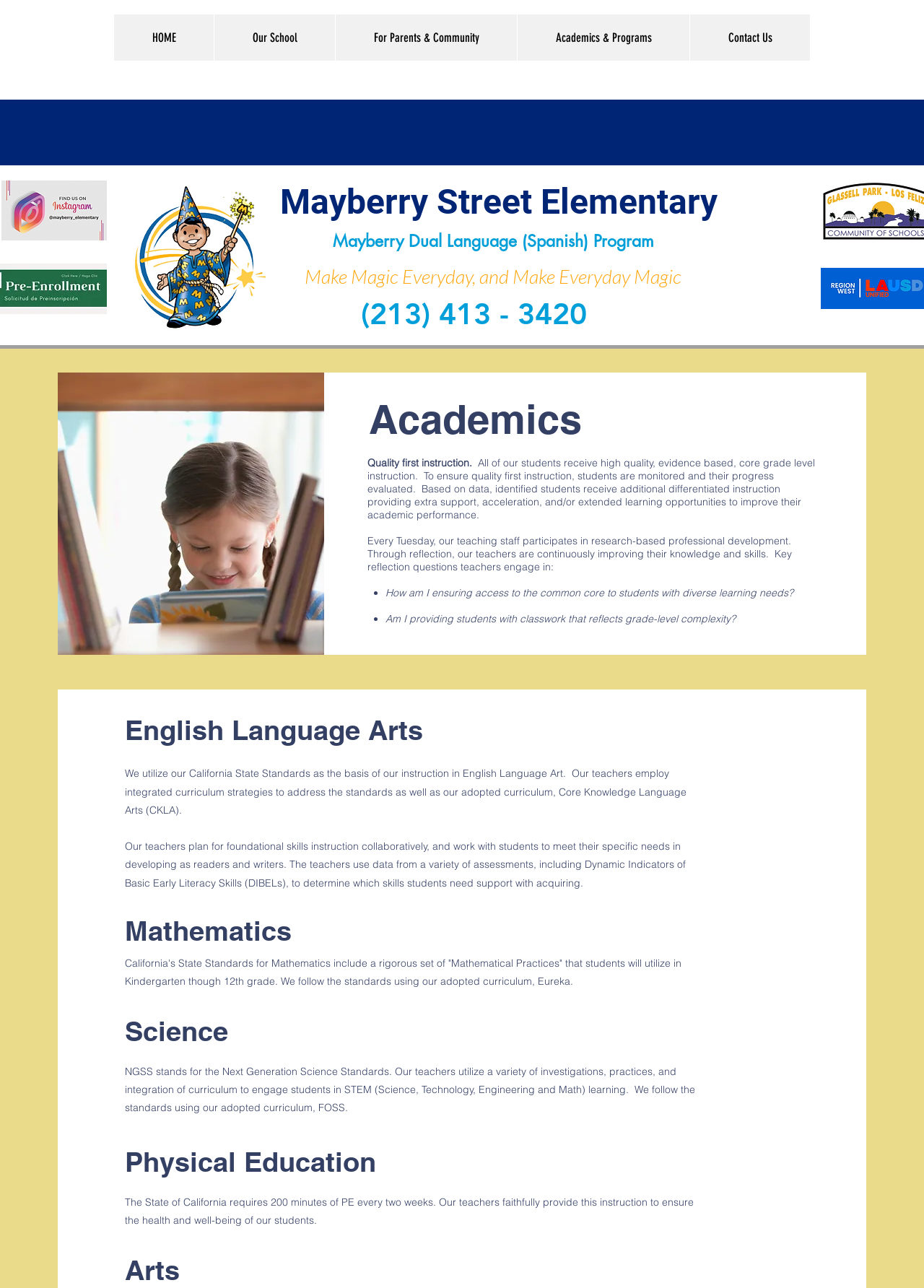What is the name of the elementary school?
Answer the question with just one word or phrase using the image.

Mayberry Street Elementary